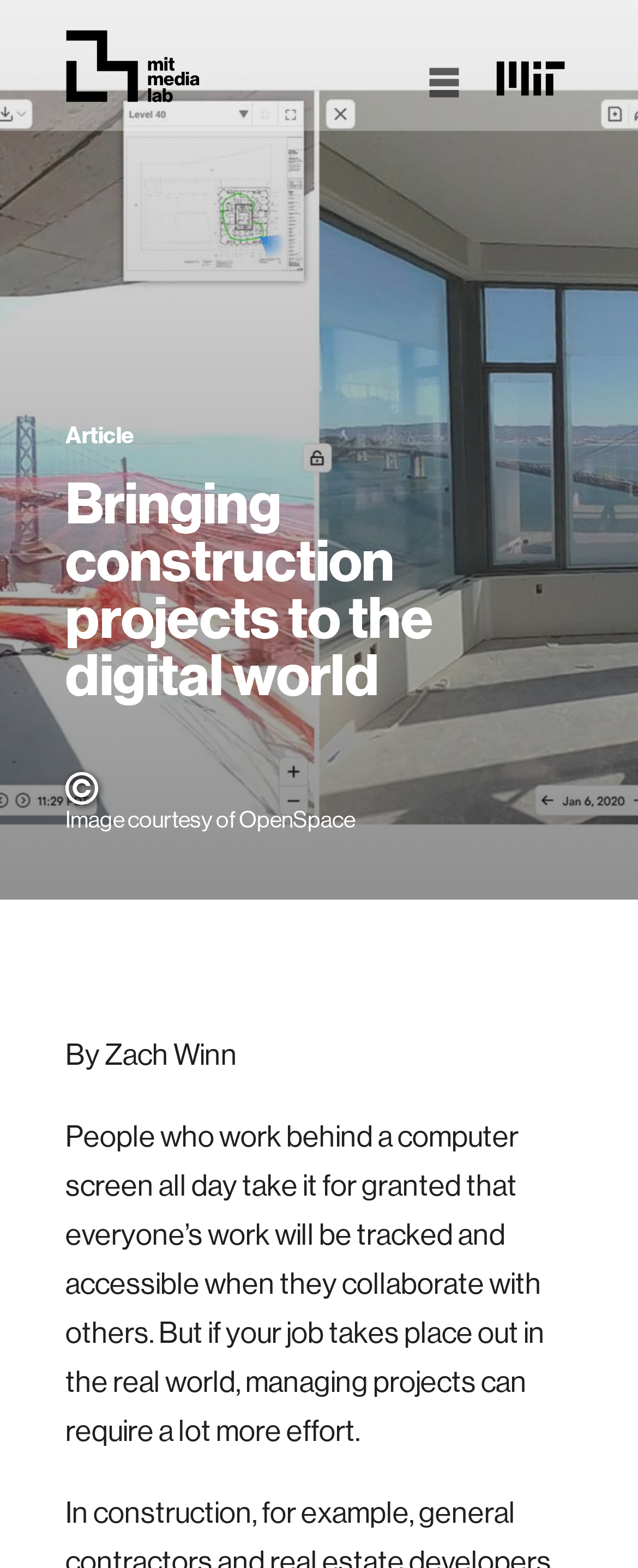Offer an in-depth caption of the entire webpage.

The webpage is about OpenSpace, a startup that uses 360-degree cameras and computer vision to create digital replicas of construction sites. At the top left of the page, there is a link with an accompanying image. To the right of this, there is another link with an image, labeled "Nav". Further to the right, there is a third link with an image. 

Below these links, there is a heading that reads "Bringing construction projects to the digital world". Below the heading, there is an image, followed by a caption "Image courtesy of OpenSpace". 

The article's author, Zach Winn, is credited below the caption. The main text of the article begins below the author's credit, discussing how people who work on computers take for granted the ability to track and access collaborative work, but those who work in the real world, such as in construction, require more effort to manage projects.